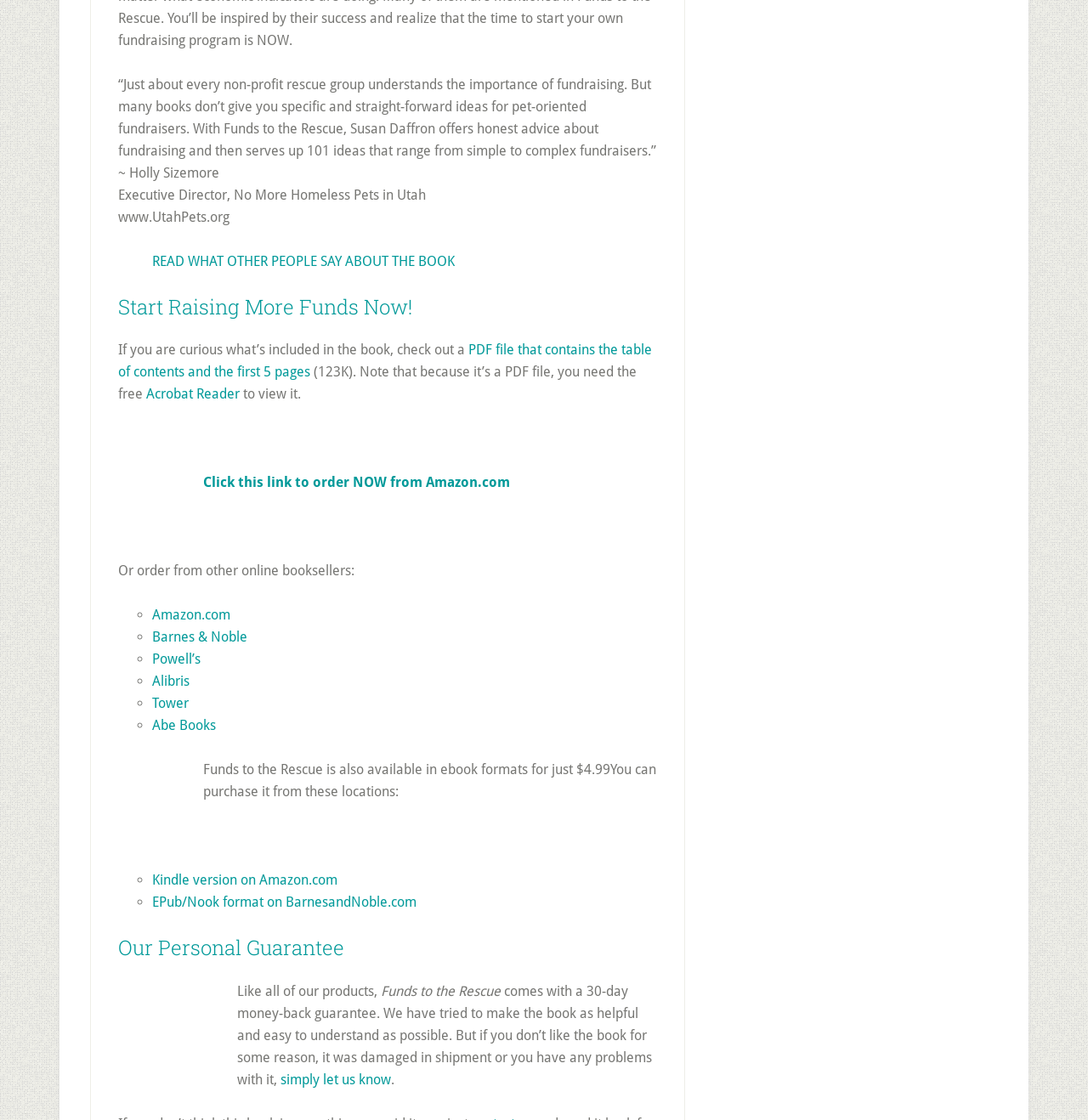Pinpoint the bounding box coordinates of the element to be clicked to execute the instruction: "View the table of contents and the first 5 pages".

[0.109, 0.305, 0.599, 0.339]